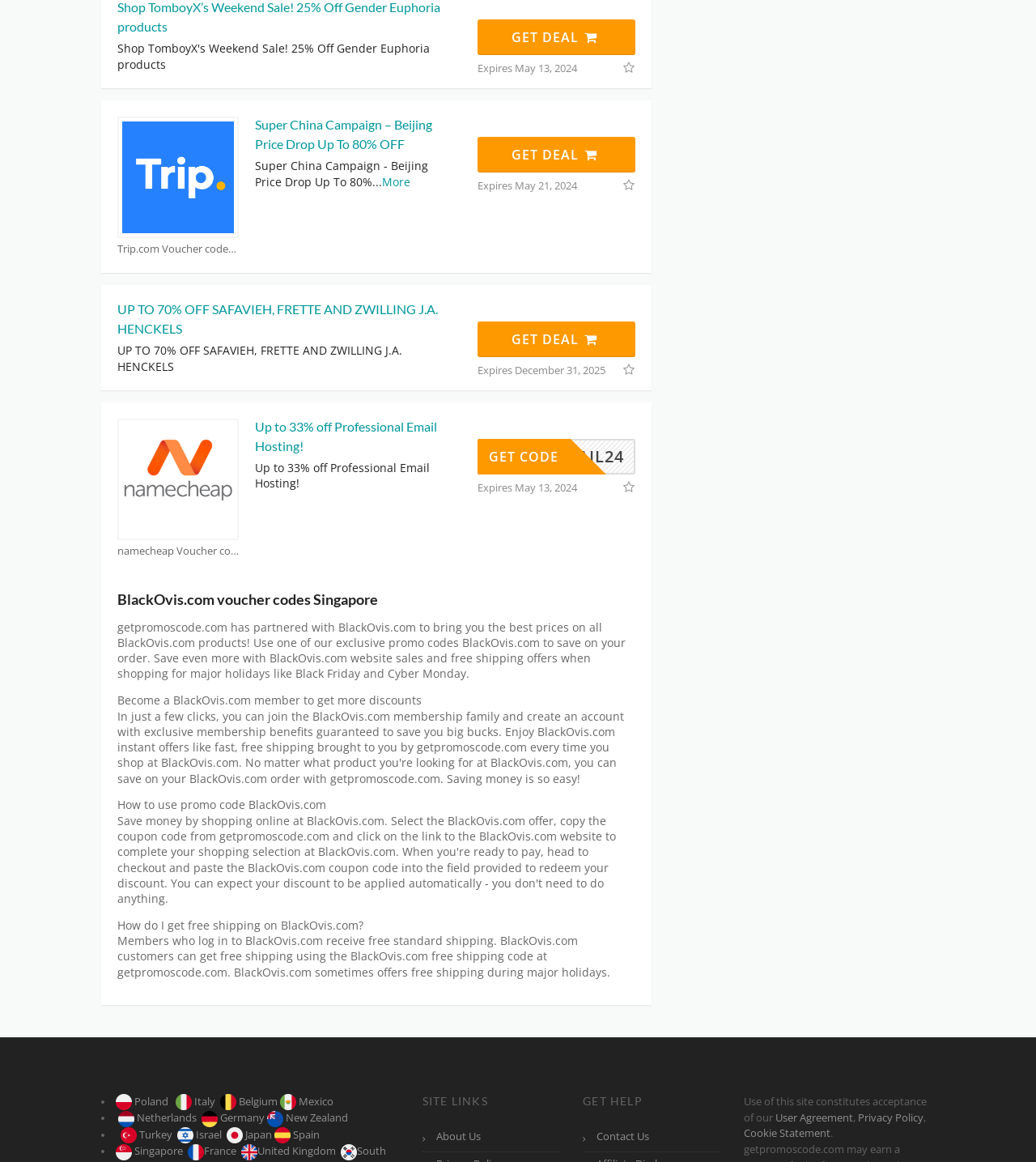Please determine the bounding box coordinates of the element's region to click for the following instruction: "Visit Trip.com".

[0.115, 0.102, 0.229, 0.204]